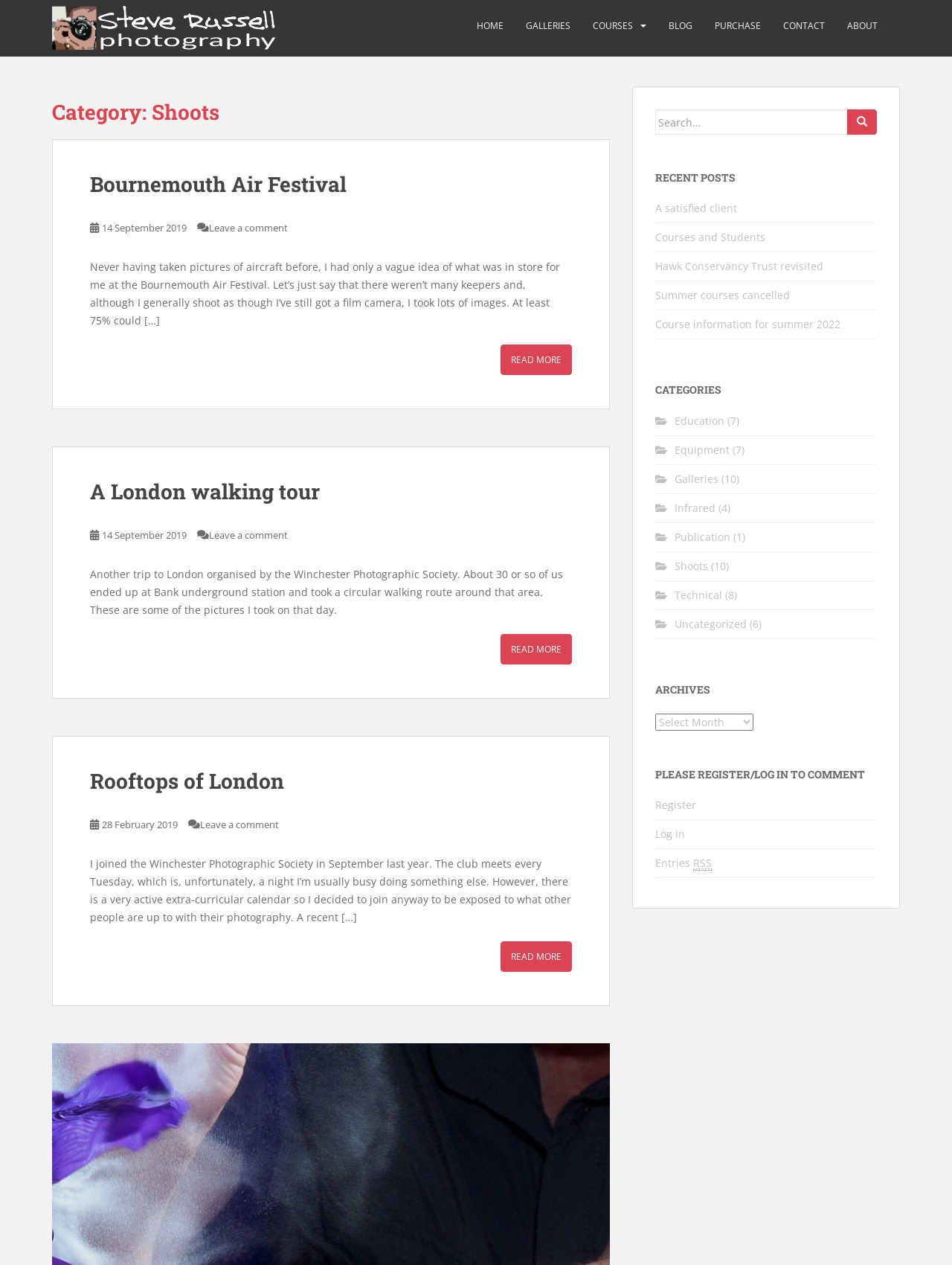Extract the bounding box coordinates for the HTML element that matches this description: "Summer courses cancelled". The coordinates should be four float numbers between 0 and 1, i.e., [left, top, right, bottom].

[0.688, 0.228, 0.83, 0.239]